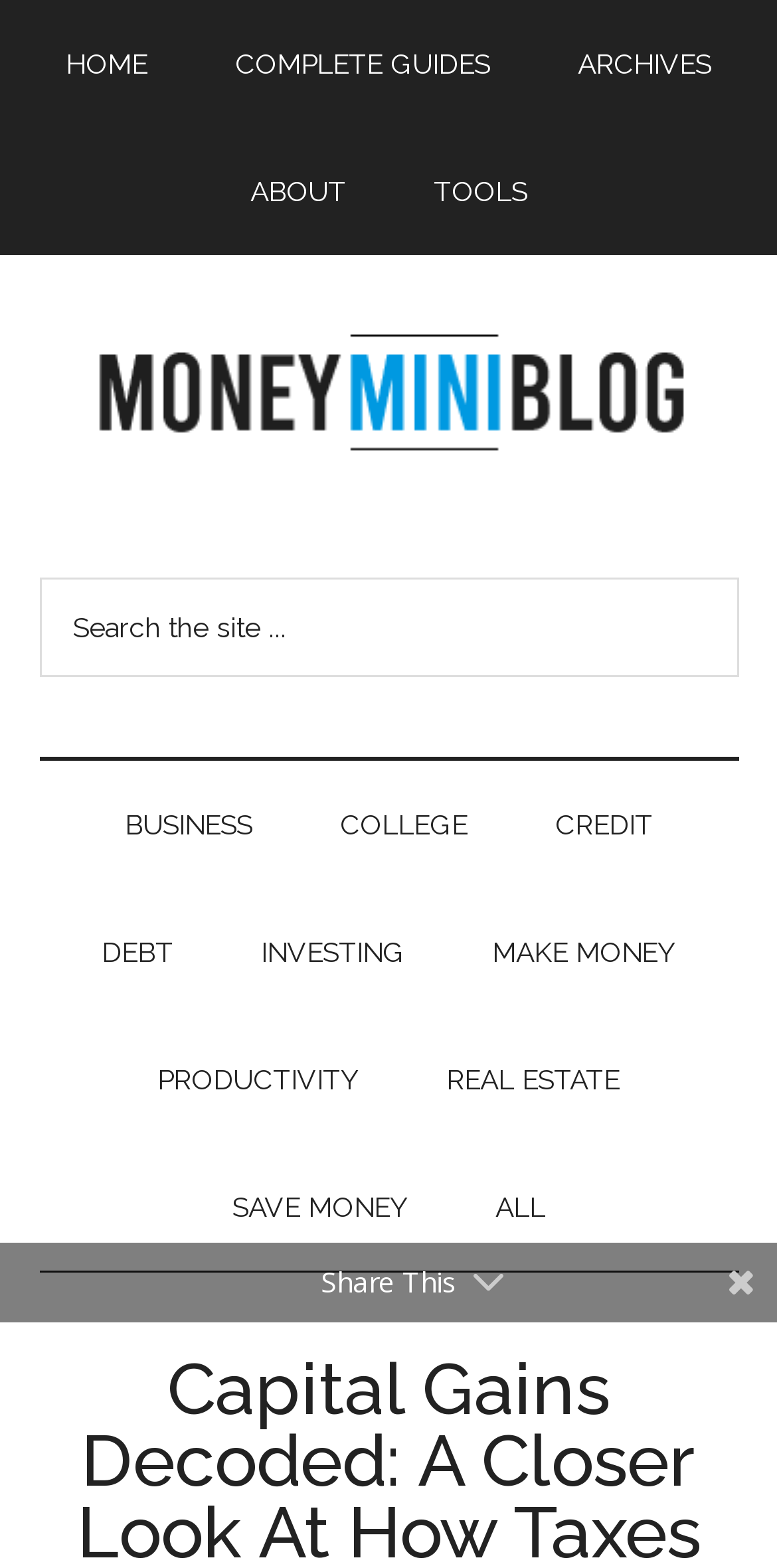Can you find the bounding box coordinates for the element to click on to achieve the instruction: "Share This"?

[0.413, 0.805, 0.587, 0.829]